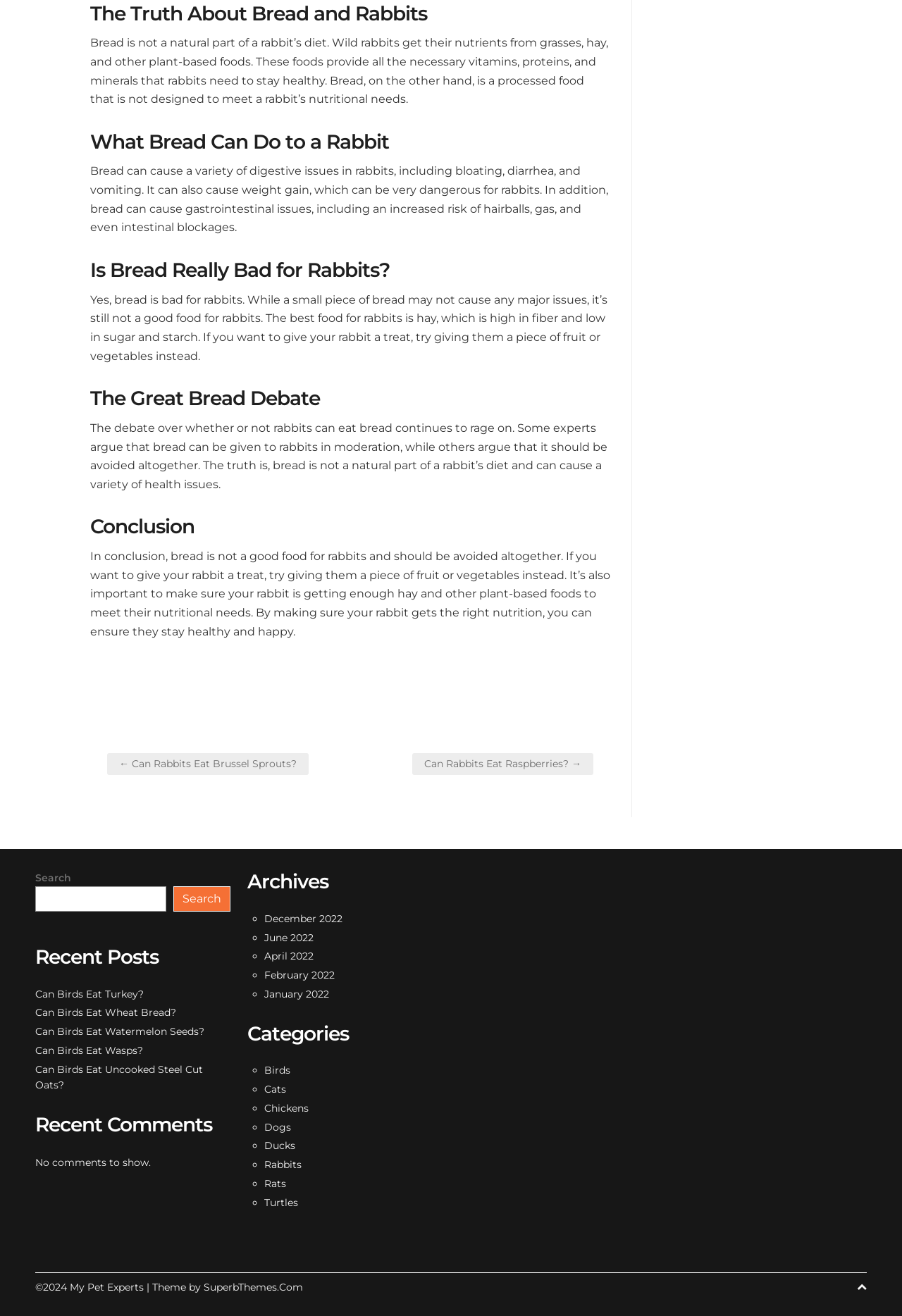Based on the element description February 2022, identify the bounding box coordinates for the UI element. The coordinates should be in the format (top-left x, top-left y, bottom-right x, bottom-right y) and within the 0 to 1 range.

[0.293, 0.736, 0.371, 0.746]